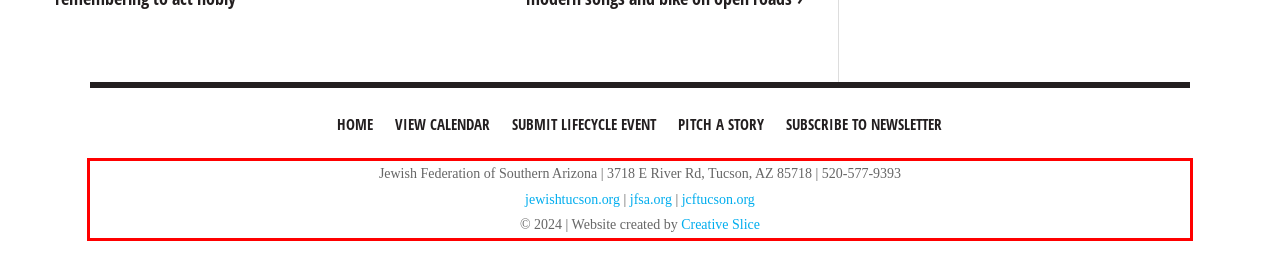Within the screenshot of a webpage, identify the red bounding box and perform OCR to capture the text content it contains.

Jewish Federation of Southern Arizona | 3718 E River Rd, Tucson, AZ 85718 | 520-577-9393 jewishtucson.org | jfsa.org | jcftucson.org © 2024 | Website created by Creative Slice